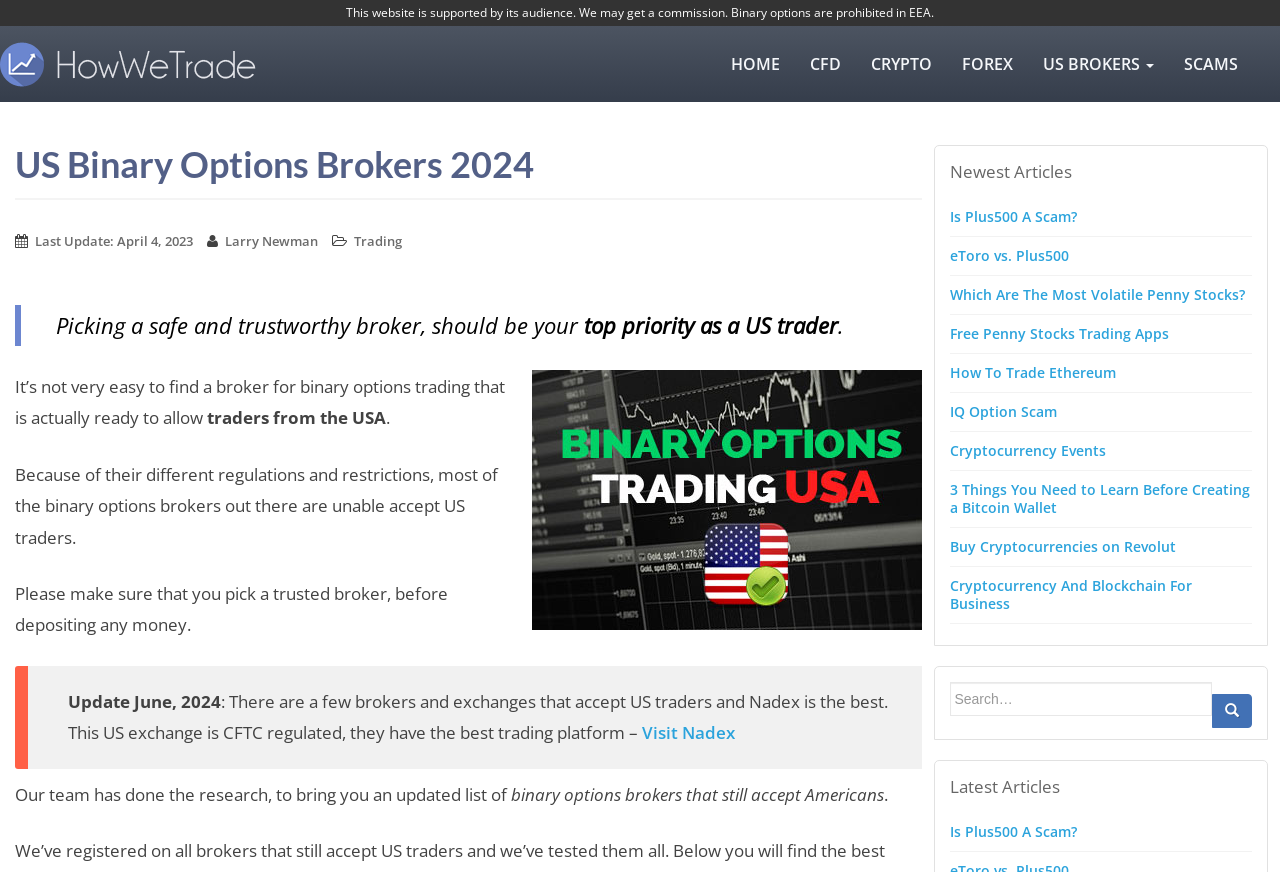Provide a single word or phrase answer to the question: 
What is the warning for US traders when choosing a broker?

Pick a trusted broker